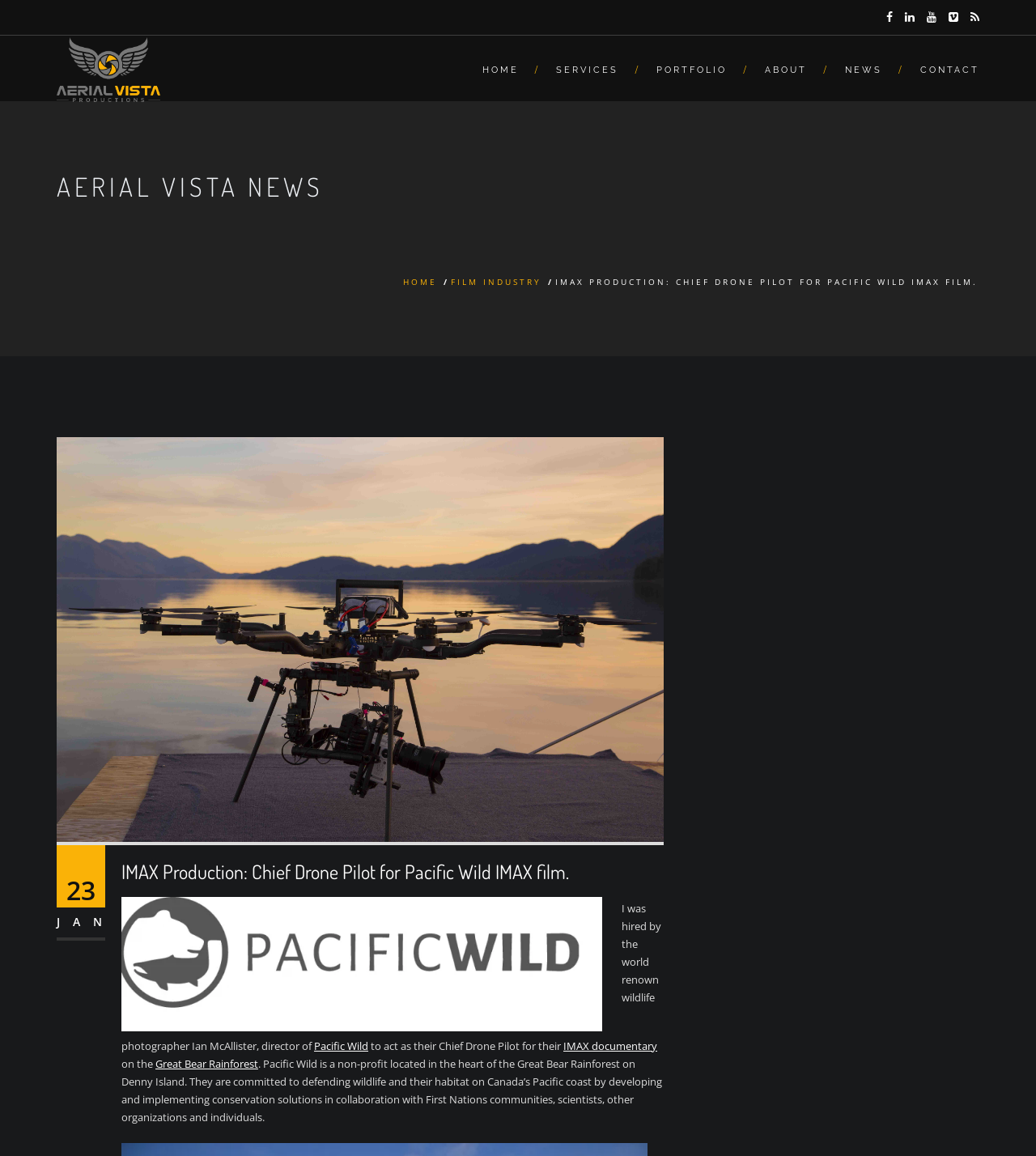Find the bounding box coordinates of the area to click in order to follow the instruction: "Click on the HOME link".

[0.45, 0.031, 0.521, 0.087]